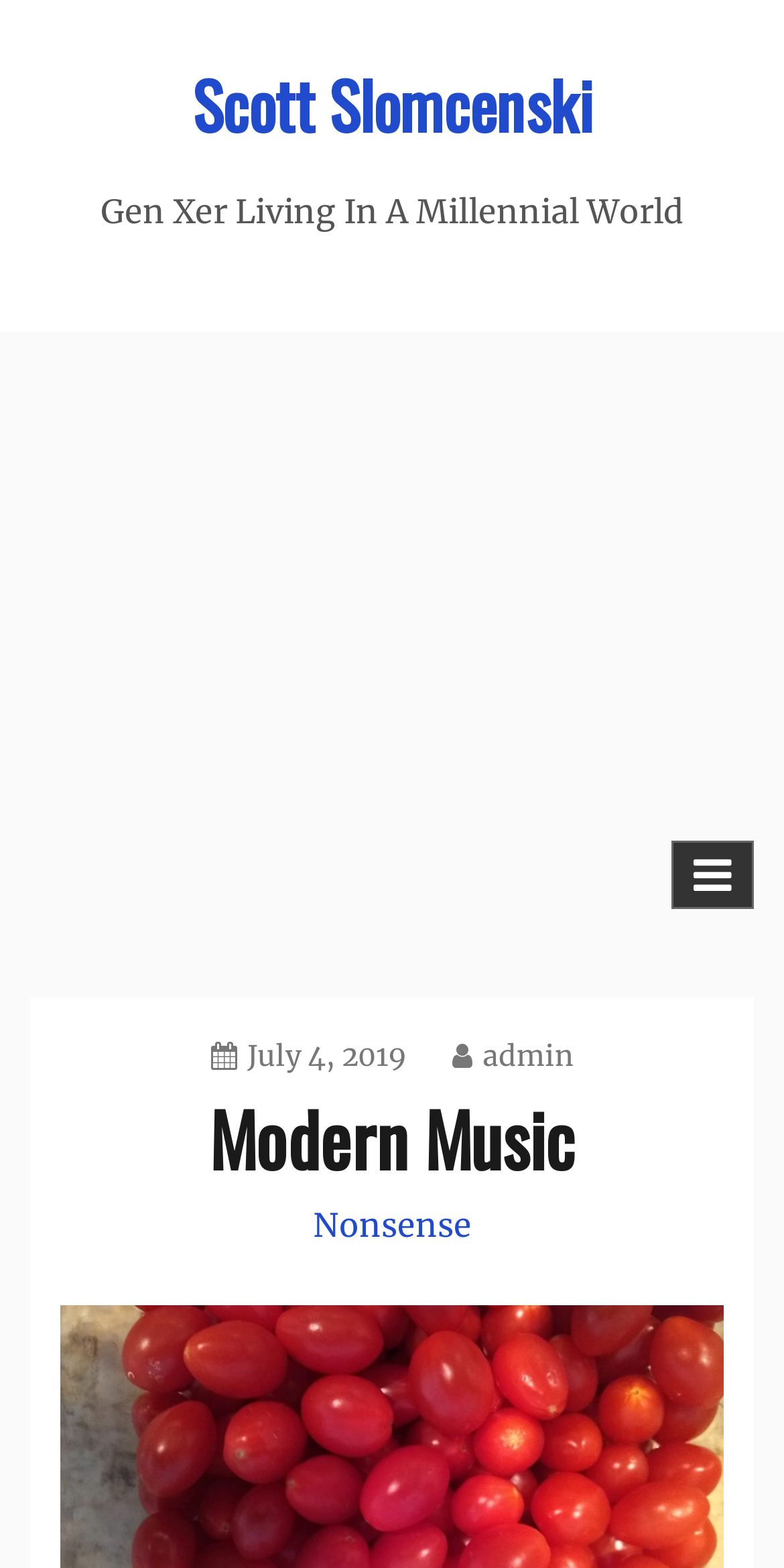Write an elaborate caption that captures the essence of the webpage.

The webpage is a blog post titled "Modern Music" by Scott Slomcenski, with a subtitle "Gen Xer Living In A Millennial World". At the top, there is a link to the author's name, Scott Slomcenski, positioned slightly to the right of the center. Below the title, there is a large advertisement that spans the entire width of the page.

On the right side of the page, there is a button with an icon, which when expanded, reveals a menu with several links. The menu is headed by a header that contains a date, July 4, 2019, and a link to the admin page. Below the date, there is a heading "Modern Music" followed by a link to a category called "Nonsense".

The main content of the blog post is not explicitly described in the accessibility tree, but it is likely to be located below the advertisement and the menu. The meta description provides a hint about the content, suggesting that the author is out of touch with modern music and has given up on local radio.